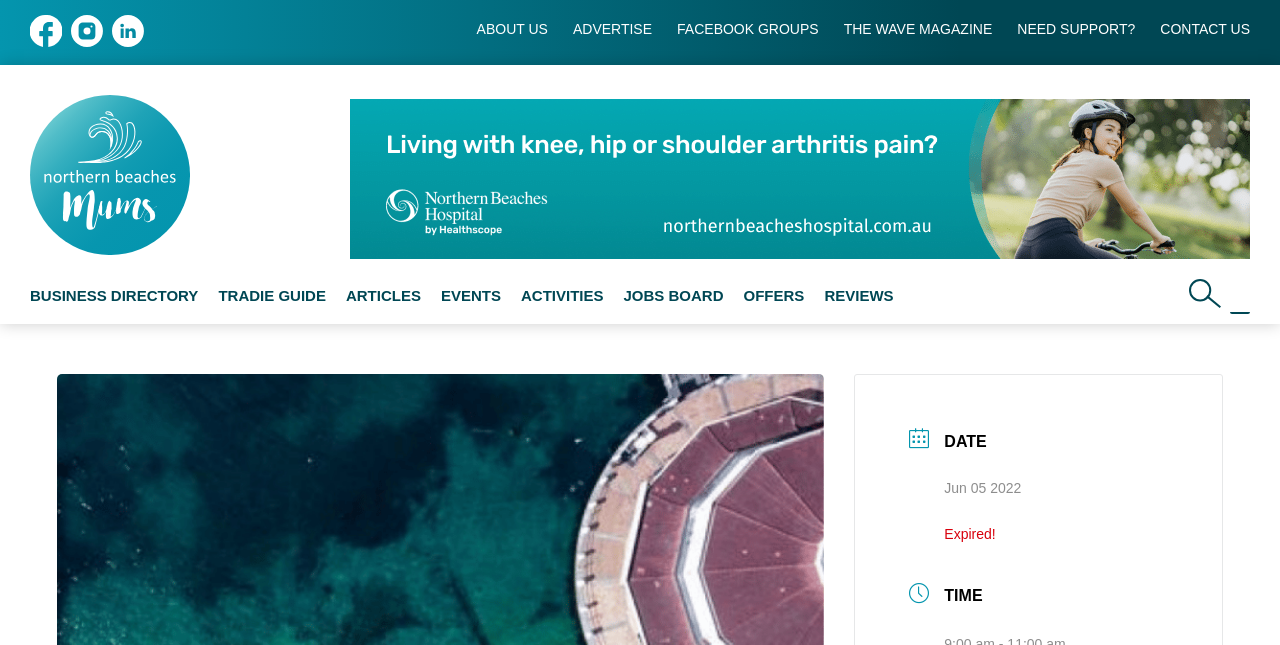Locate the bounding box coordinates of the area that needs to be clicked to fulfill the following instruction: "Check the business directory". The coordinates should be in the format of four float numbers between 0 and 1, namely [left, top, right, bottom].

[0.023, 0.446, 0.155, 0.472]